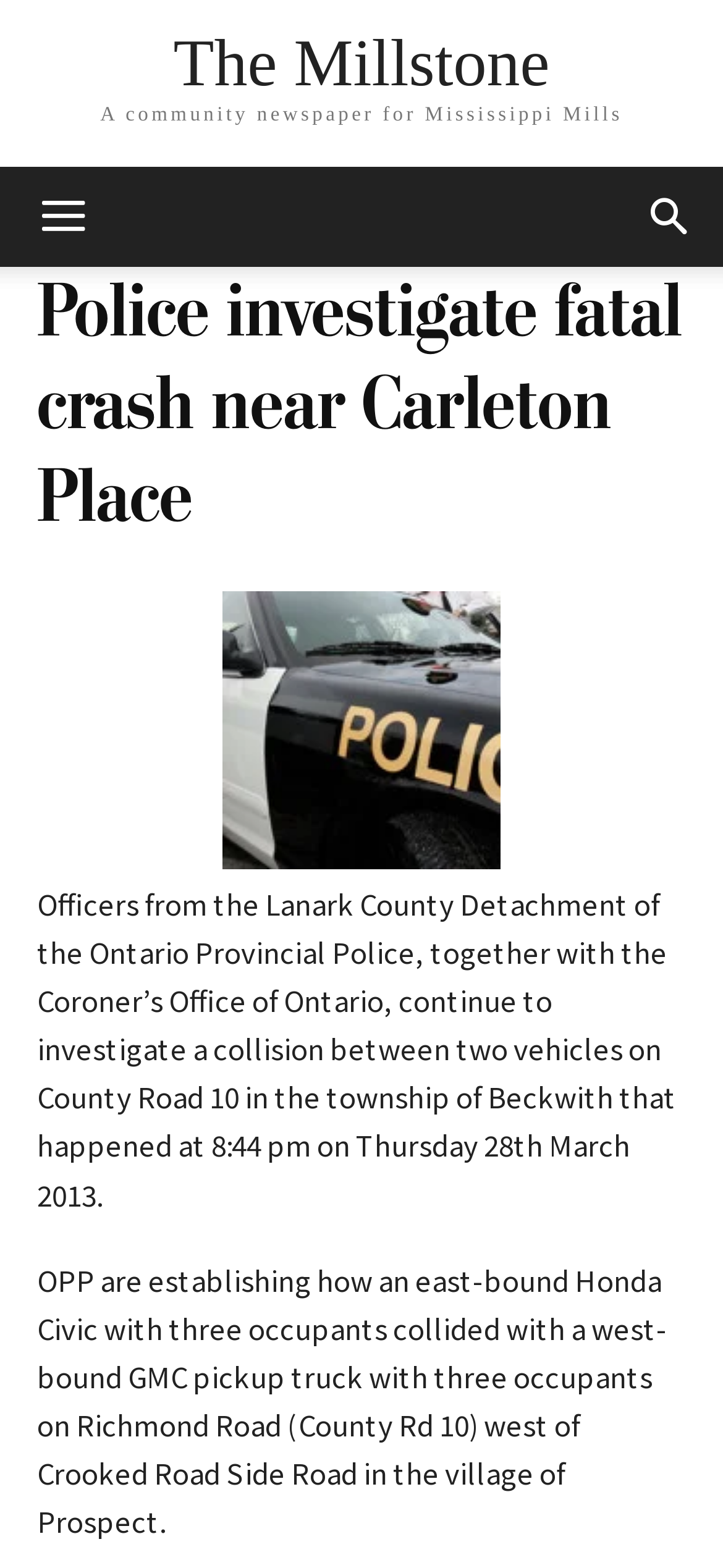Extract the main title from the webpage.

Police investigate fatal crash near Carleton Place